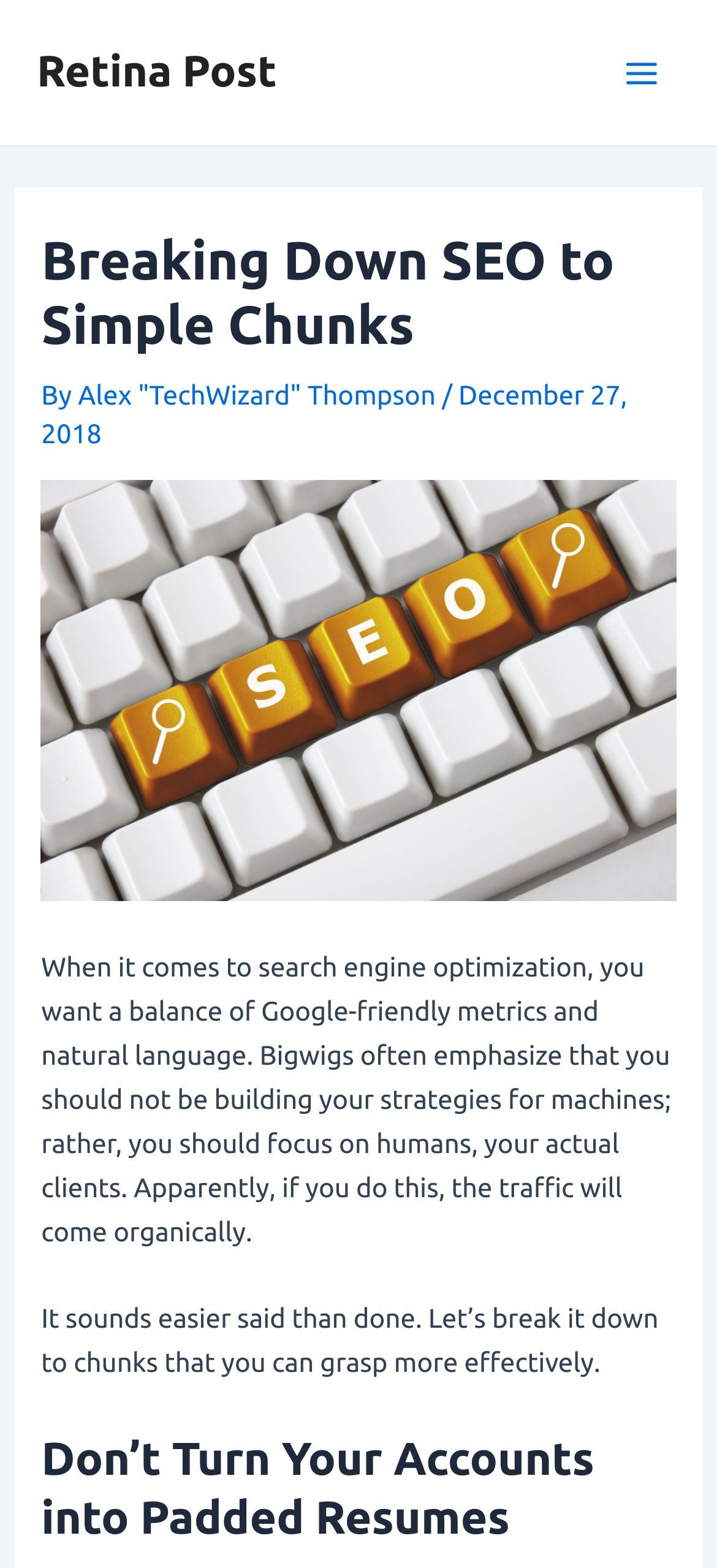Determine the bounding box for the UI element described here: "Main Menu".

[0.841, 0.022, 0.949, 0.071]